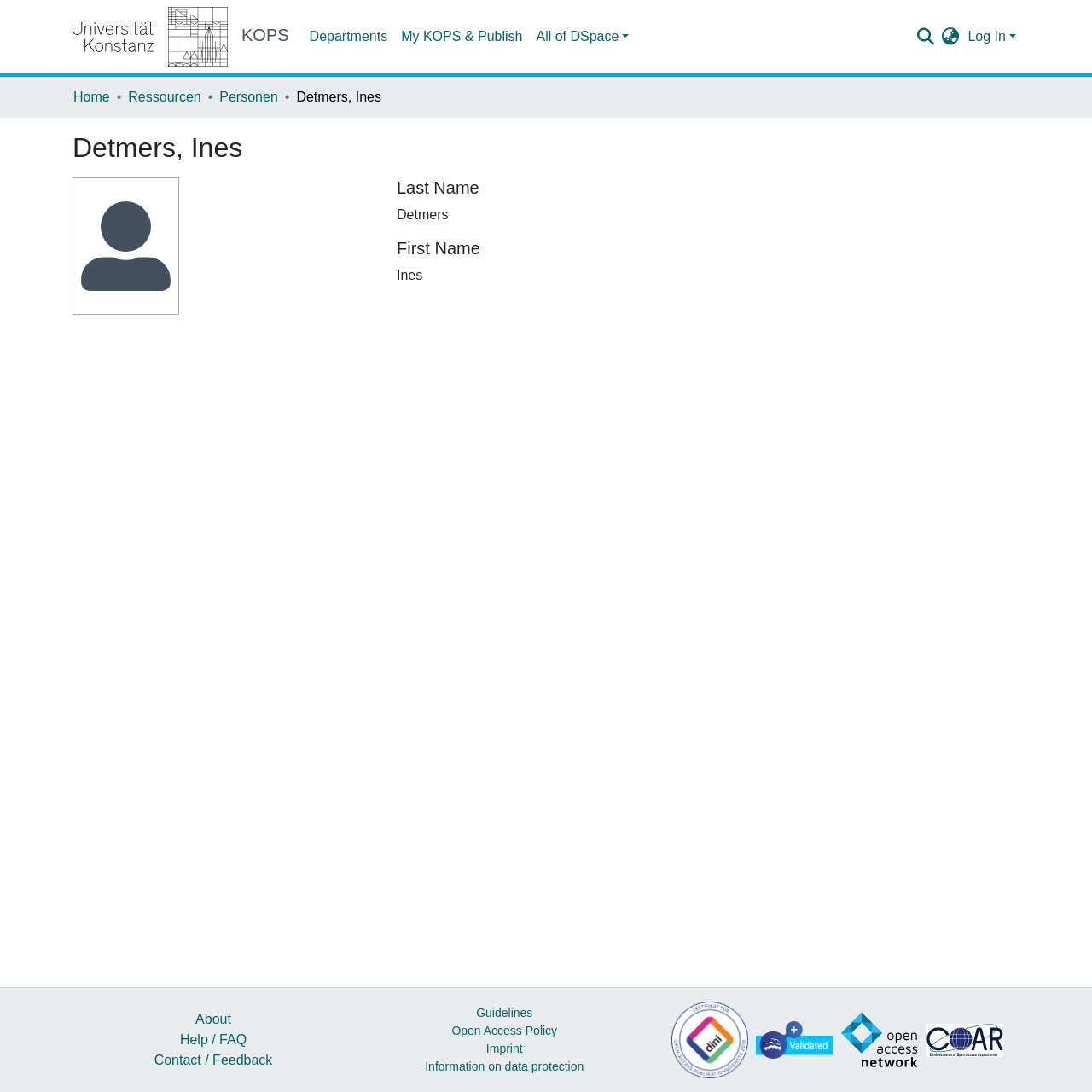Select the bounding box coordinates of the element I need to click to carry out the following instruction: "Log in".

[0.883, 0.027, 0.934, 0.04]